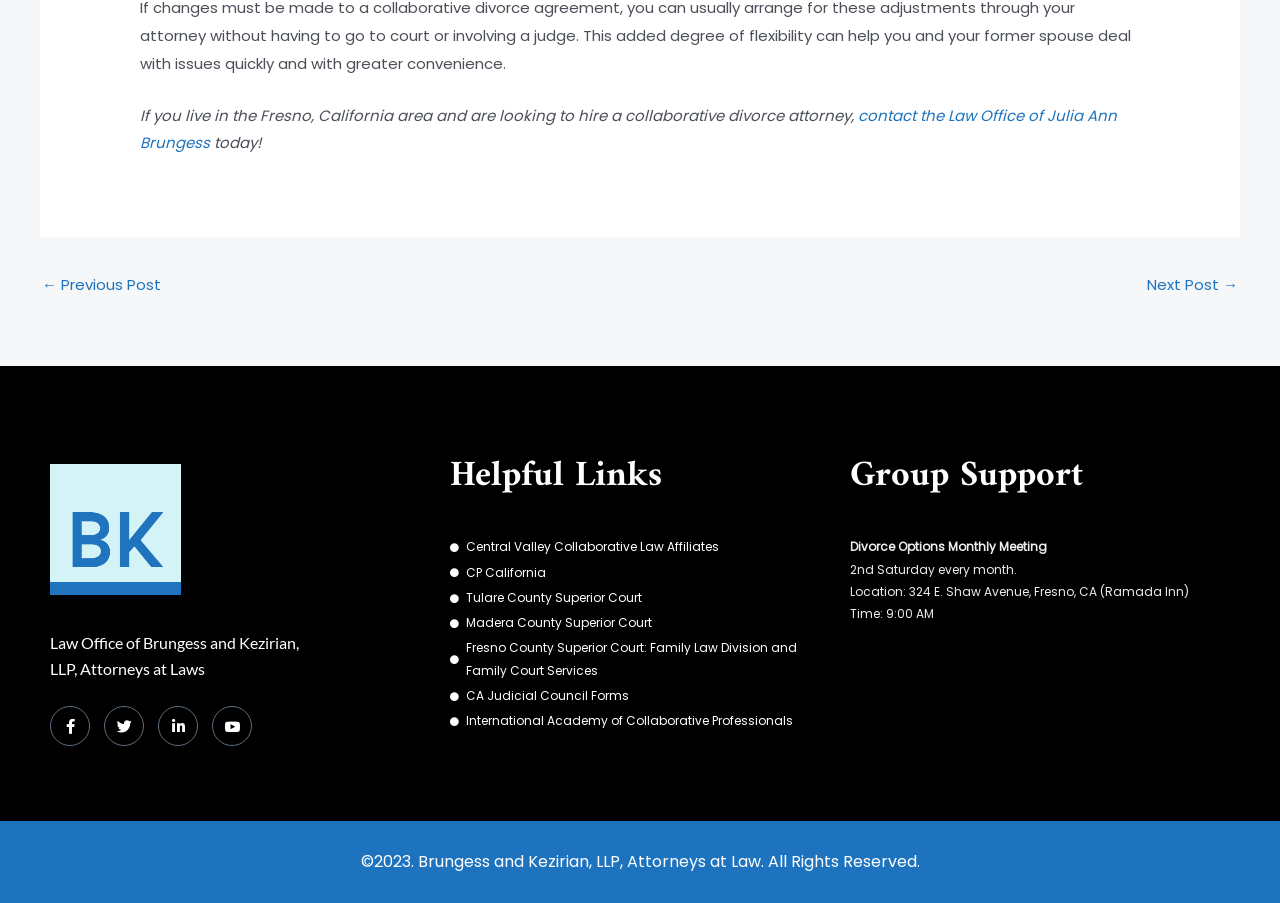Locate the bounding box coordinates of the clickable region necessary to complete the following instruction: "visit Facebook". Provide the coordinates in the format of four float numbers between 0 and 1, i.e., [left, top, right, bottom].

[0.039, 0.782, 0.07, 0.827]